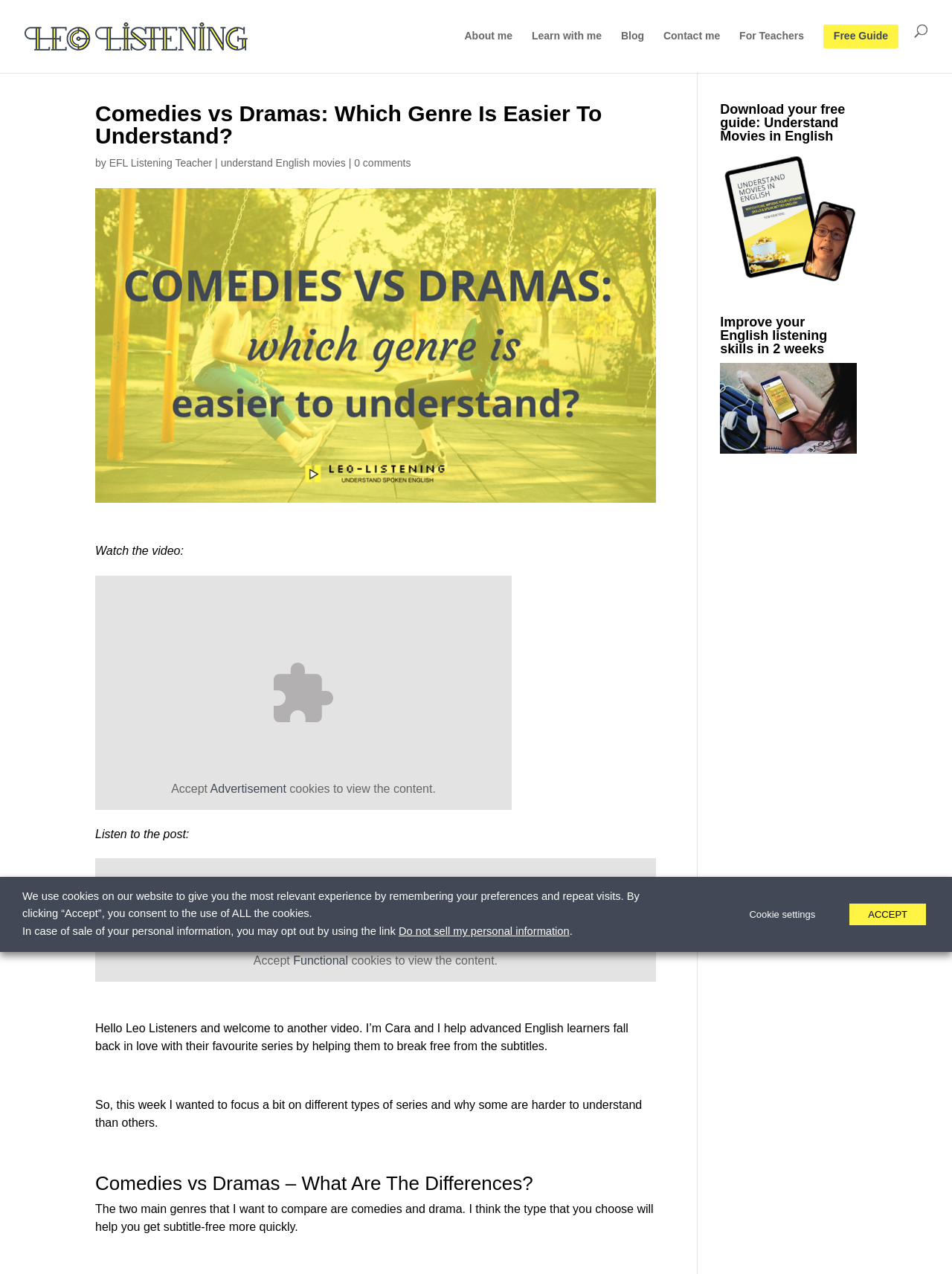What is the name of the website?
Provide an in-depth answer to the question, covering all aspects.

The name of the website can be found at the top left corner of the webpage, where it says 'Leo Listening' in a link format.